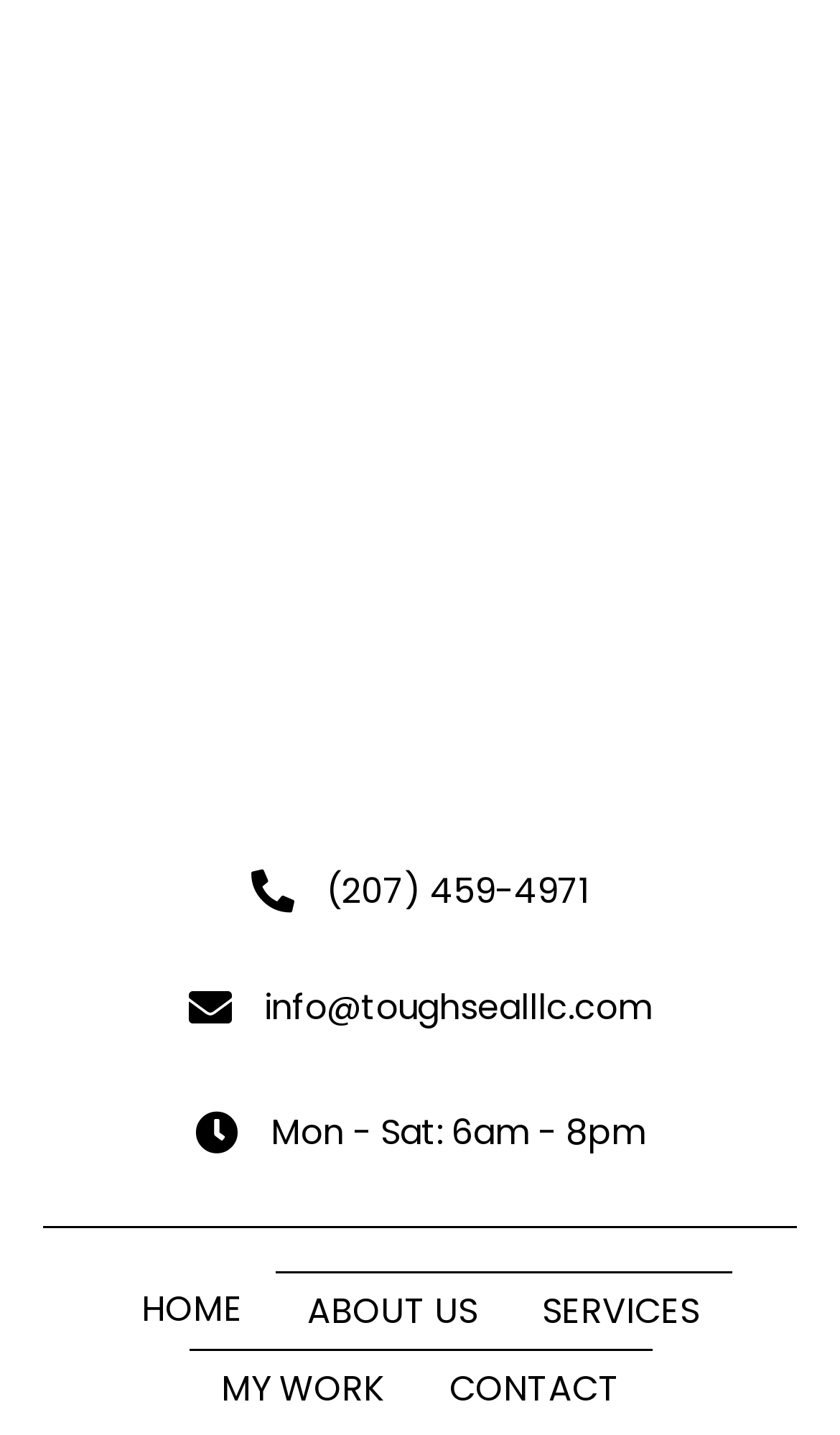Kindly provide the bounding box coordinates of the section you need to click on to fulfill the given instruction: "Click the BBB-Logo link".

[0.218, 0.364, 0.782, 0.399]